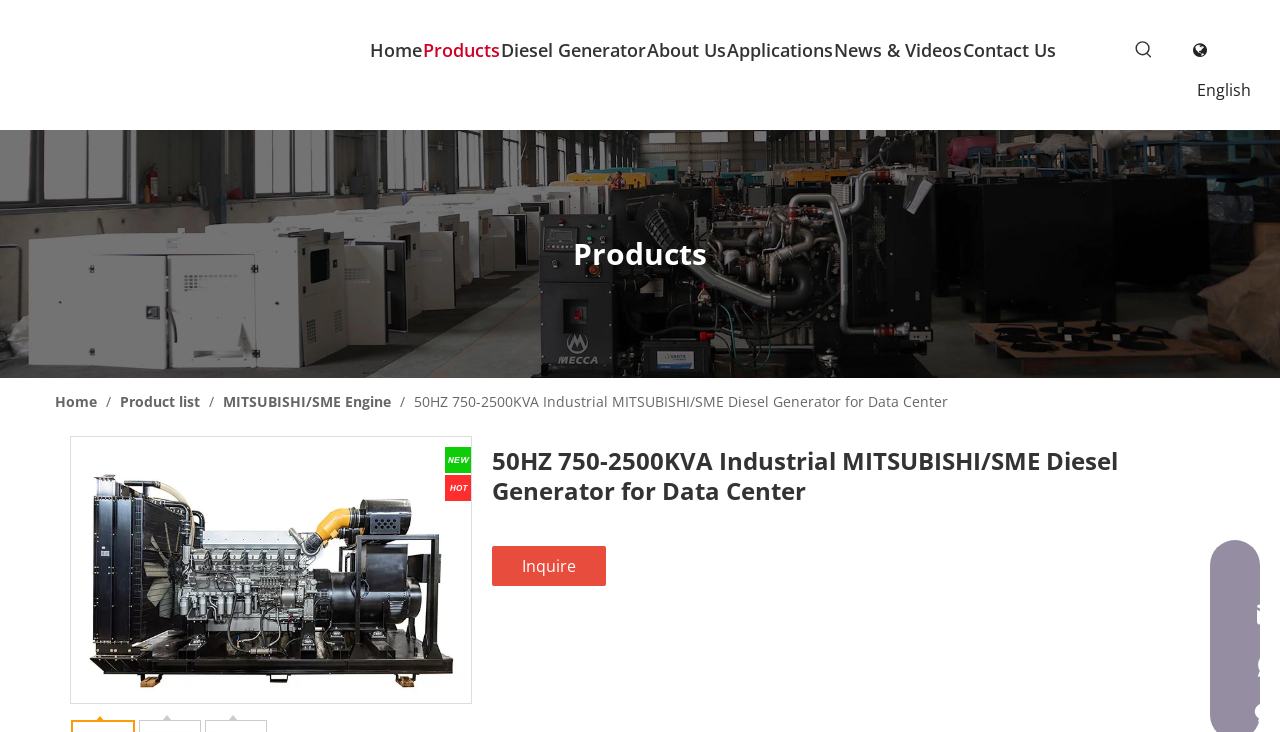Please determine the bounding box coordinates of the element to click in order to execute the following instruction: "Click the logo of Mecca Power". The coordinates should be four float numbers between 0 and 1, specified as [left, top, right, bottom].

[0.008, 0.048, 0.242, 0.081]